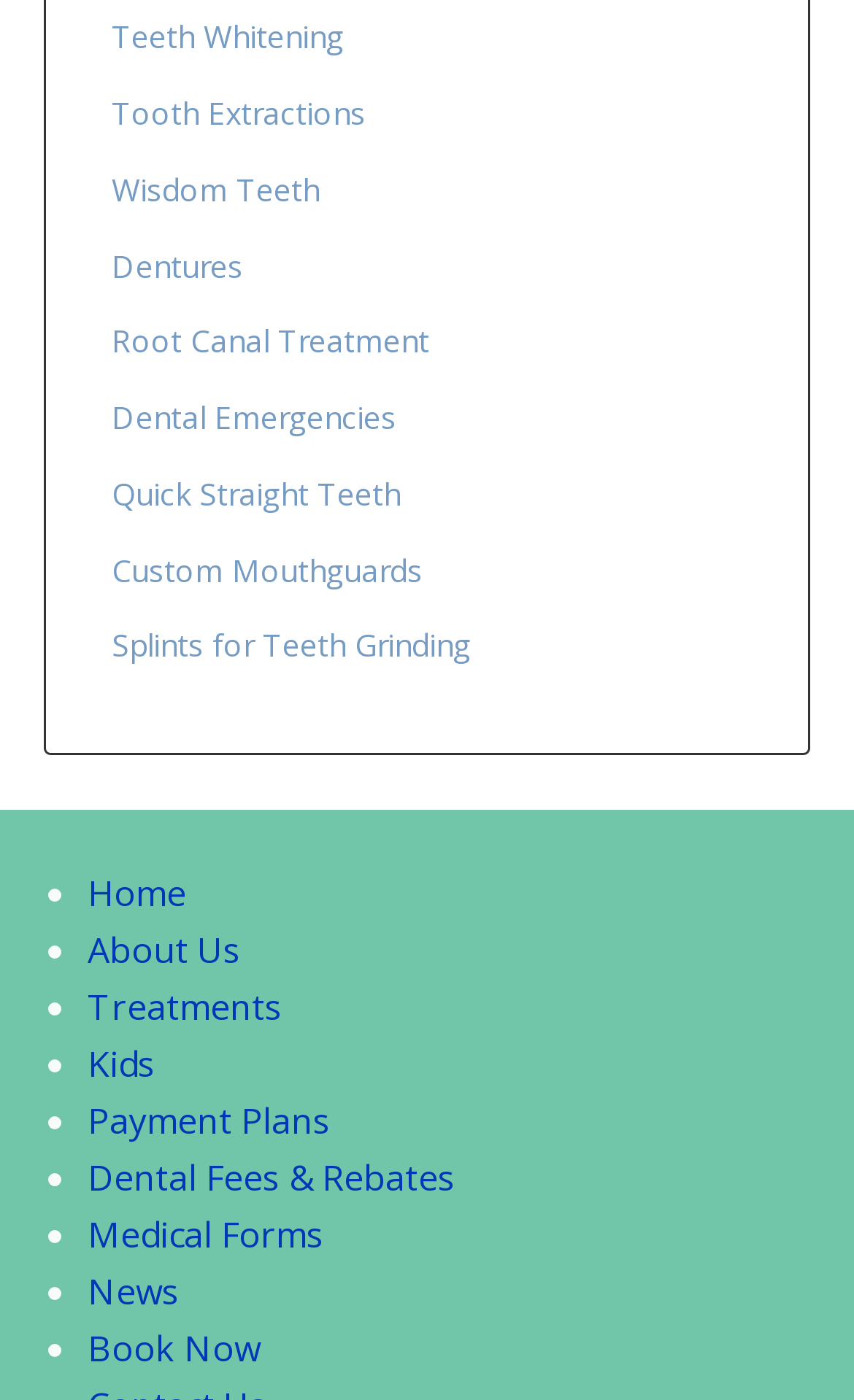Find the UI element described as: "aria-label="Menu"" and predict its bounding box coordinates. Ensure the coordinates are four float numbers between 0 and 1, [left, top, right, bottom].

None